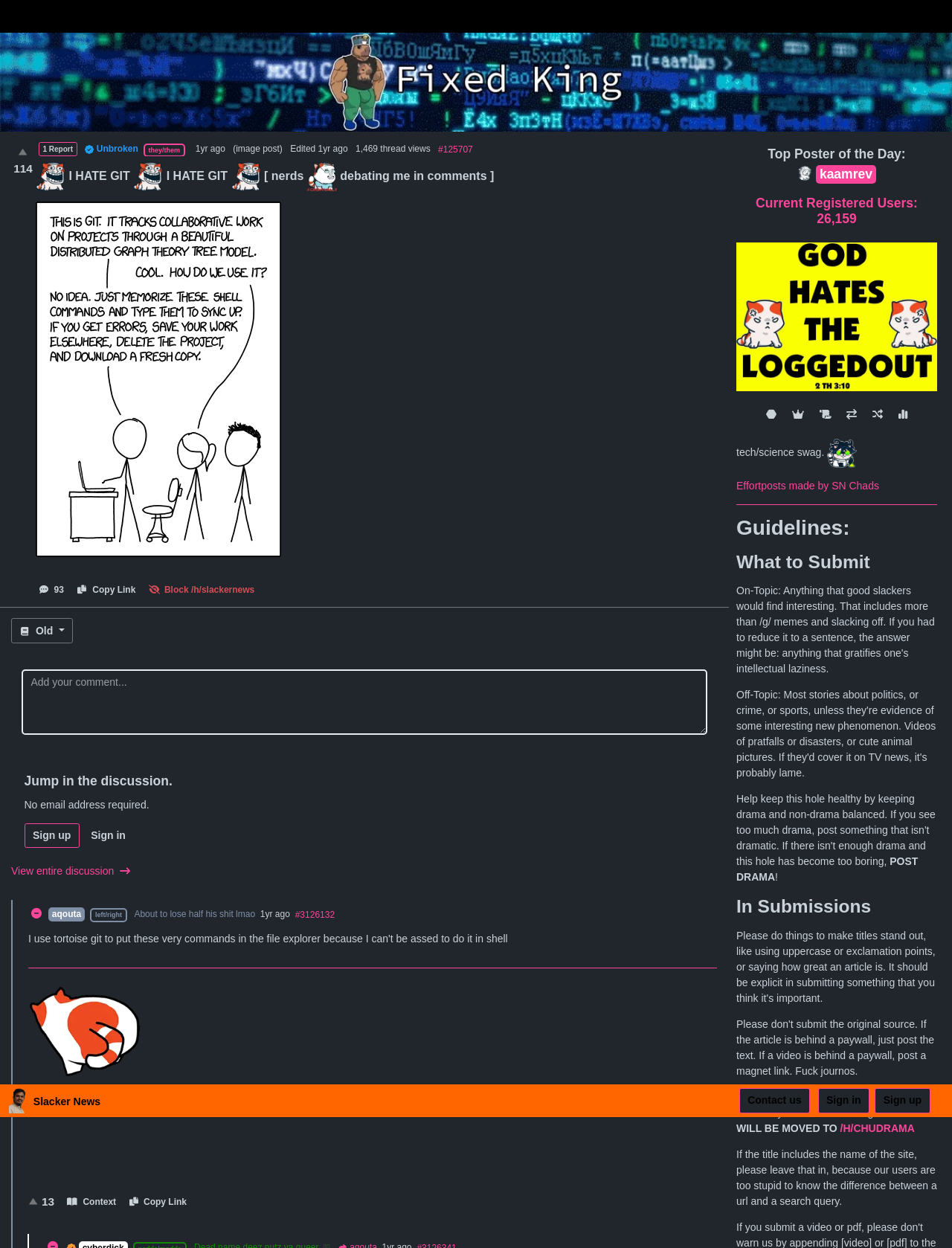Your task is to find and give the main heading text of the webpage.

 I HATE GIT  I HATE GIT  [ nerds  debating me in comments ]